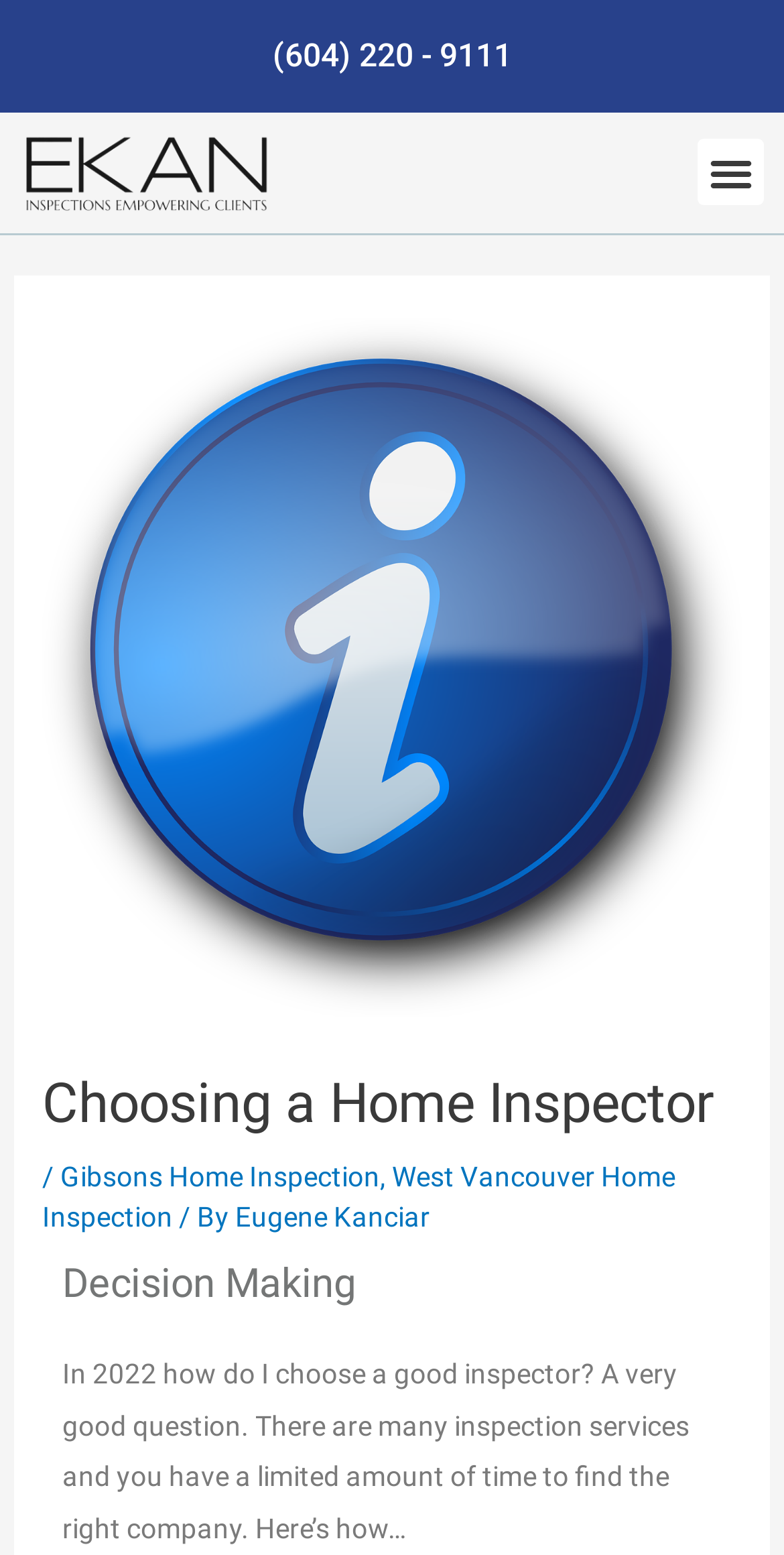Given the element description: "West Vancouver Home Inspection", predict the bounding box coordinates of the UI element it refers to, using four float numbers between 0 and 1, i.e., [left, top, right, bottom].

[0.054, 0.746, 0.862, 0.792]